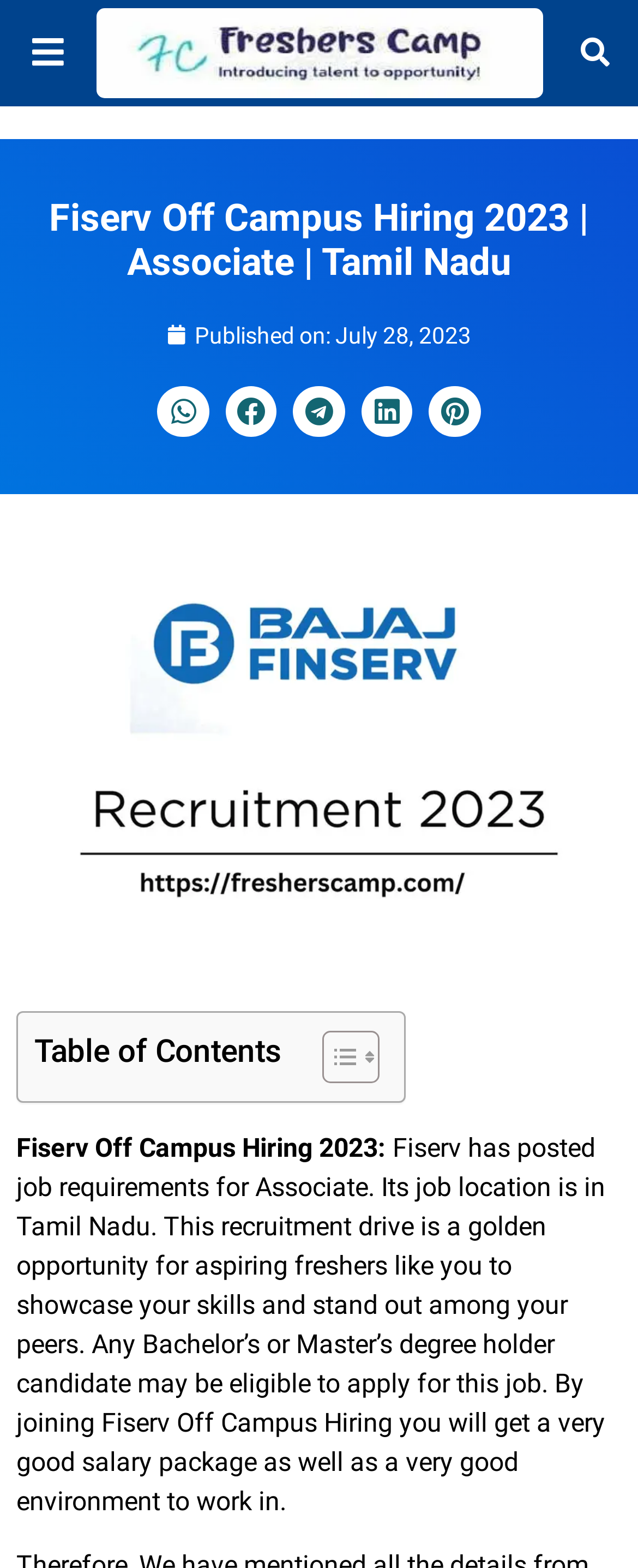Pinpoint the bounding box coordinates of the area that must be clicked to complete this instruction: "Toggle menu".

[0.037, 0.016, 0.113, 0.051]